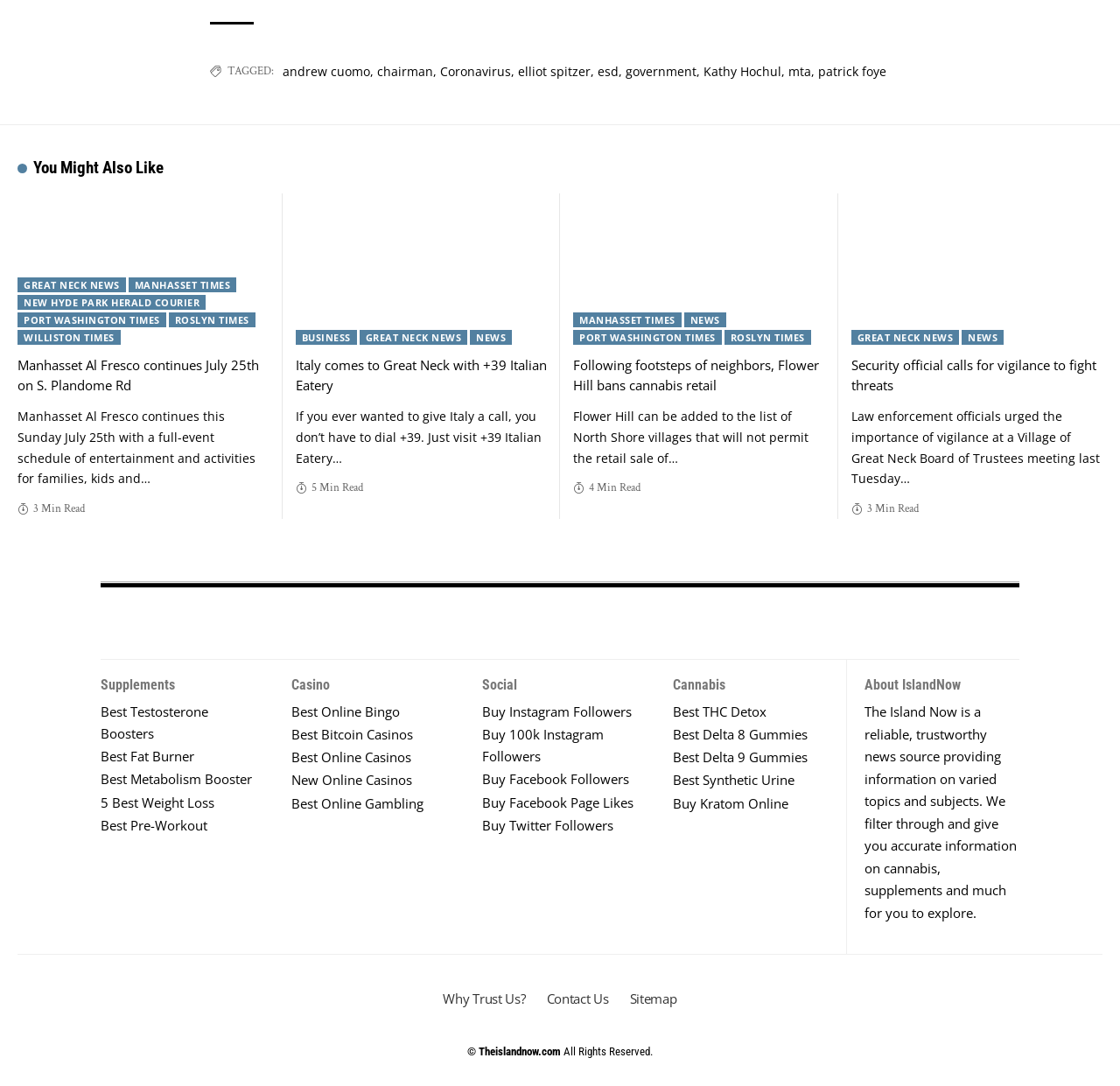Determine the bounding box coordinates for the area you should click to complete the following instruction: "View products".

None